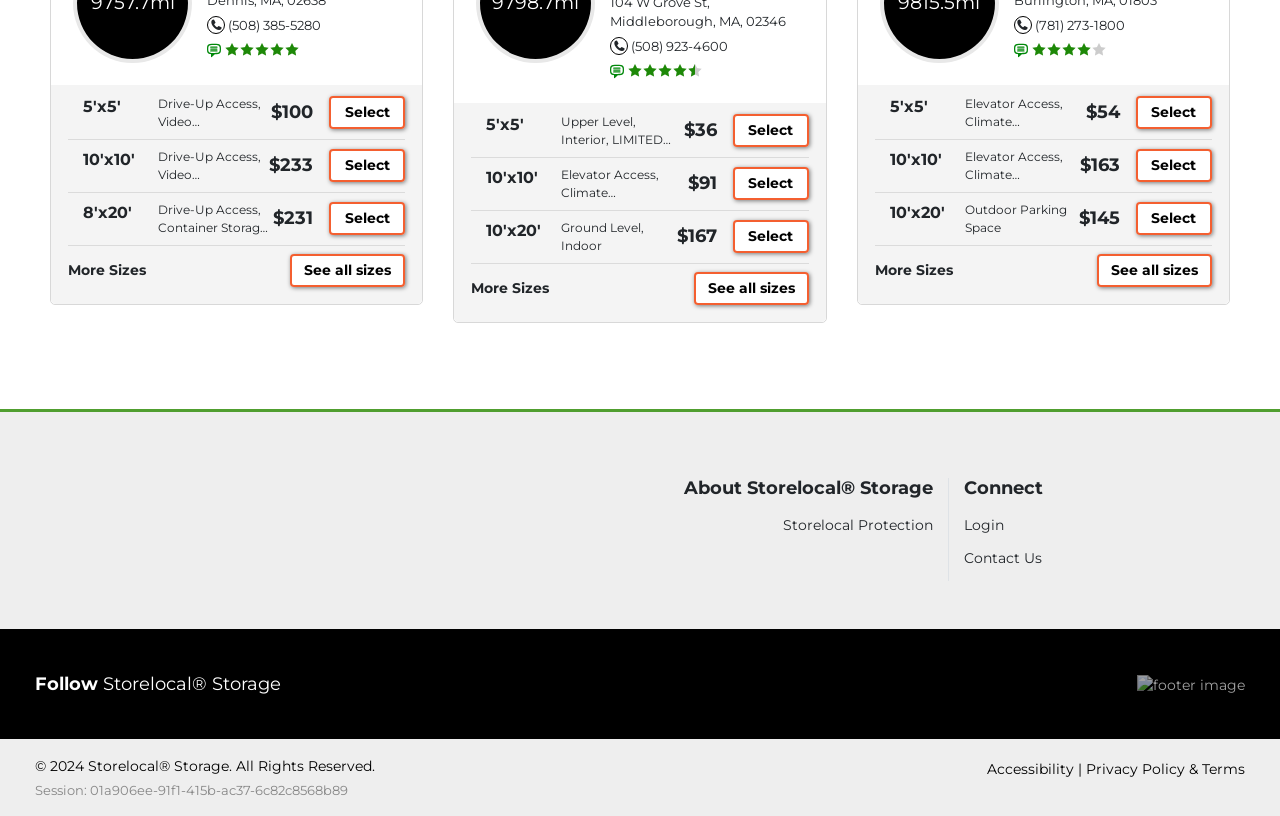Specify the bounding box coordinates of the area to click in order to execute this command: 'Select 5' x 5' Drive-Up Access, Video Surveillance, Security Fencing, Keypad Entry at $100'. The coordinates should consist of four float numbers ranging from 0 to 1, and should be formatted as [left, top, right, bottom].

[0.257, 0.118, 0.317, 0.158]